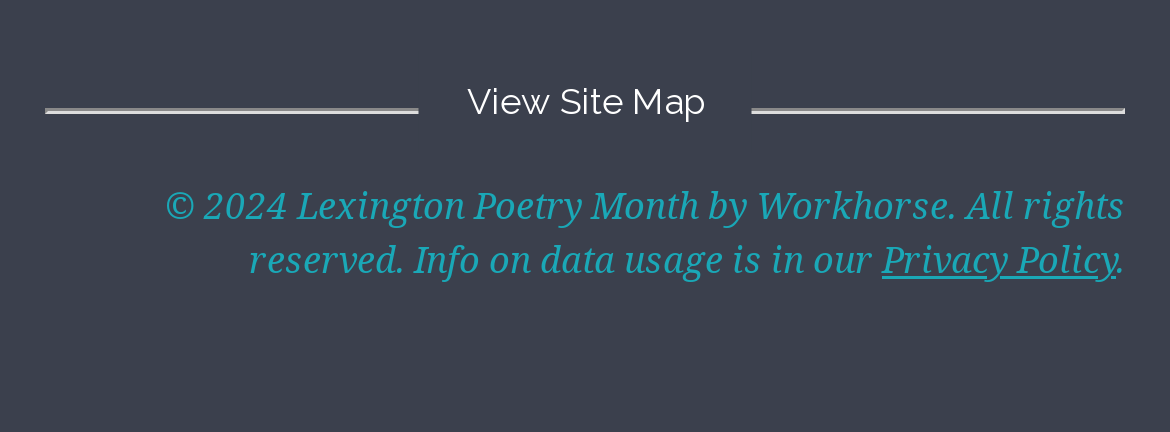Please determine the bounding box of the UI element that matches this description: Lexington Poetry Month. The coordinates should be given as (top-left x, top-left y, bottom-right x, bottom-right y), with all values between 0 and 1.

[0.077, 0.738, 0.536, 0.87]